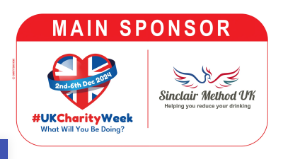Describe every significant element in the image thoroughly.

The image features a vibrant promotional banner for the **UK Charity Week**, which takes place from December 2nd to 6th, 2024. The banner prominently displays the text "MAIN SPONSOR" in bold letters at the top, signaling the importance of the sponsorship. To the left, there is a graphic representation of a heart adorned with the British flag, encapsulating the essence of the event. Below this heart graphic, the hashtag **#UKCharityWeek** invites engagement and awareness. 

On the right side of the banner, the logo of **Sinclair Method UK** is showcased, accompanied by the tagline "Helping you reduce your drinking," highlighting the organization's commitment to supporting healthier lifestyle choices. The overall design combines patriotic colors and symbols, emphasizing collaboration and community spirit in charitable efforts.